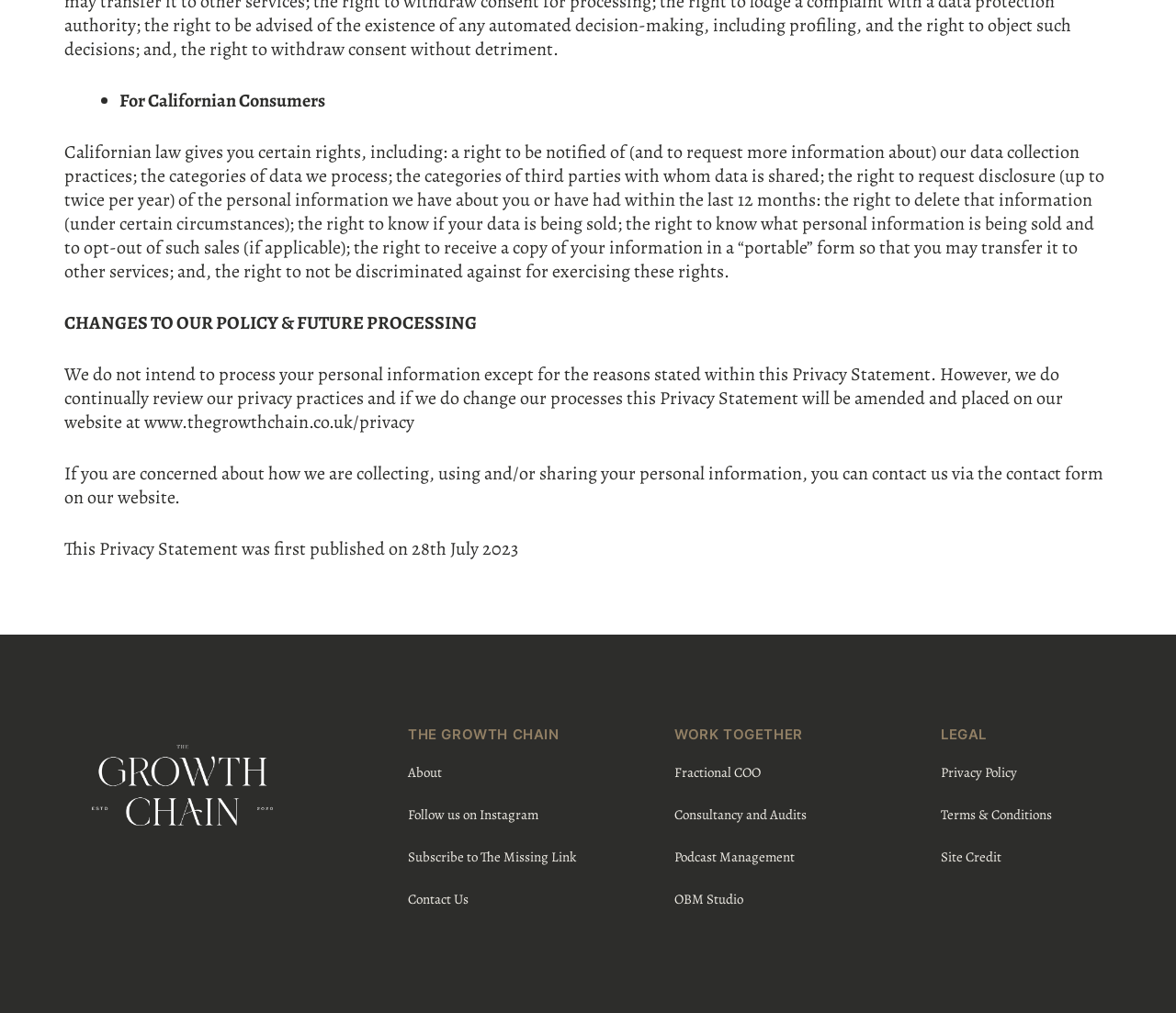Please find the bounding box coordinates of the element that you should click to achieve the following instruction: "Subscribe to The Missing Link". The coordinates should be presented as four float numbers between 0 and 1: [left, top, right, bottom].

[0.347, 0.834, 0.558, 0.858]